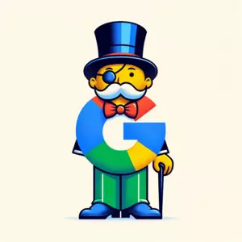What is the character wearing on their face?
Based on the image, give a concise answer in the form of a single word or short phrase.

A monocle